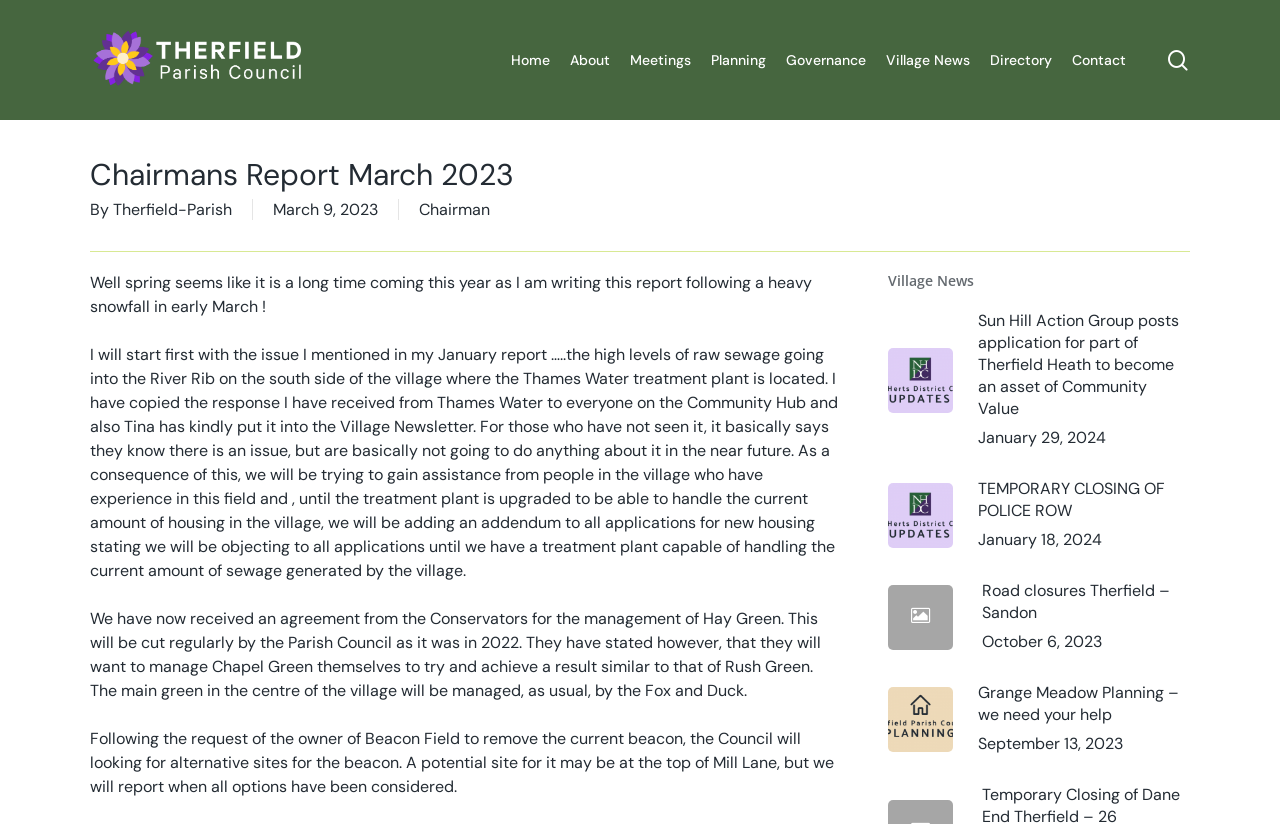What is the issue mentioned in the Chairman's January report?
Please give a well-detailed answer to the question.

I found the answer by reading the text in the Chairman's report, which mentions that the issue is related to high levels of raw sewage going into the River Rib.